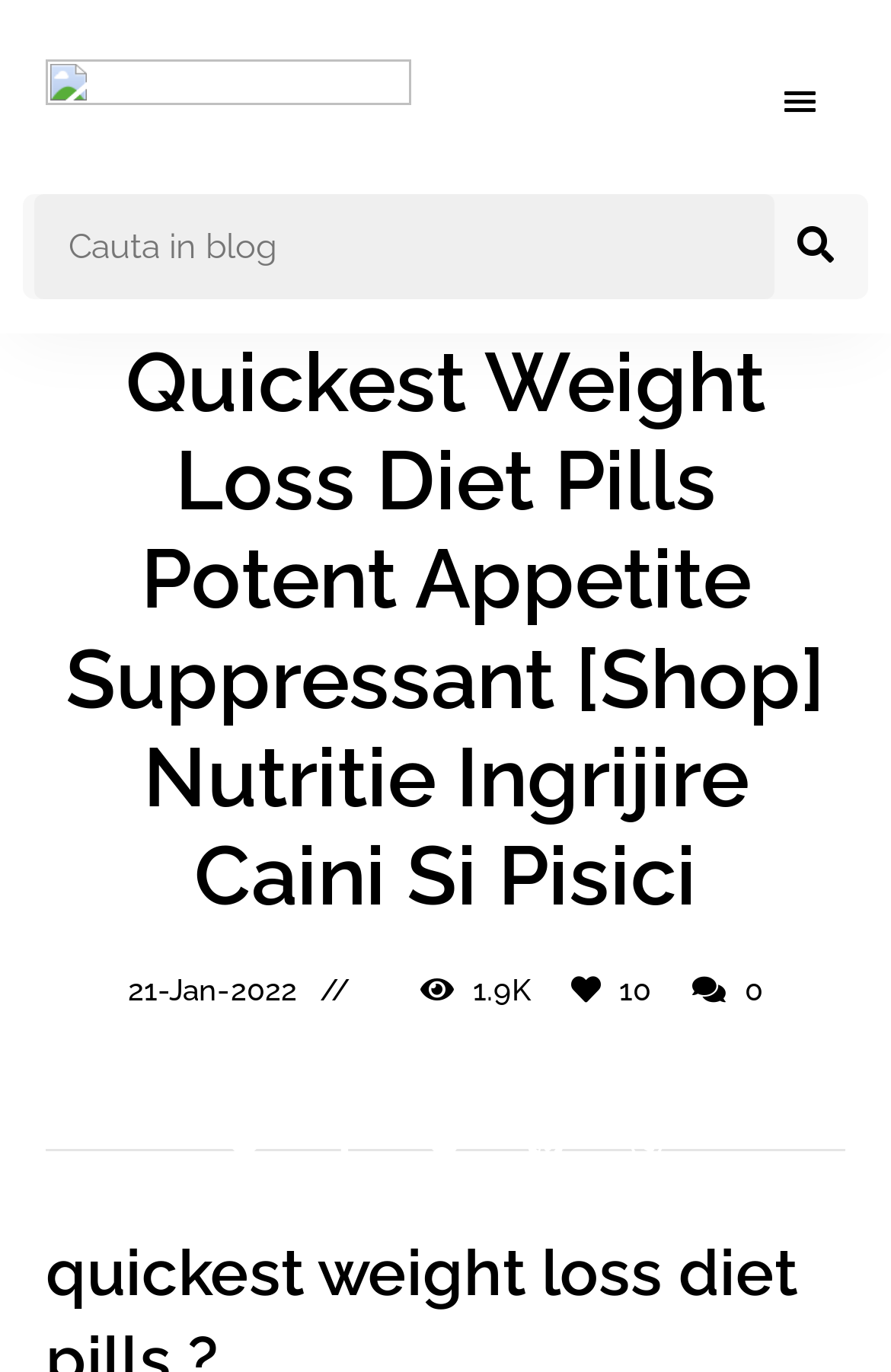Locate the bounding box coordinates of the clickable region to complete the following instruction: "Visit the blog homepage."

[0.049, 0.13, 0.333, 0.521]